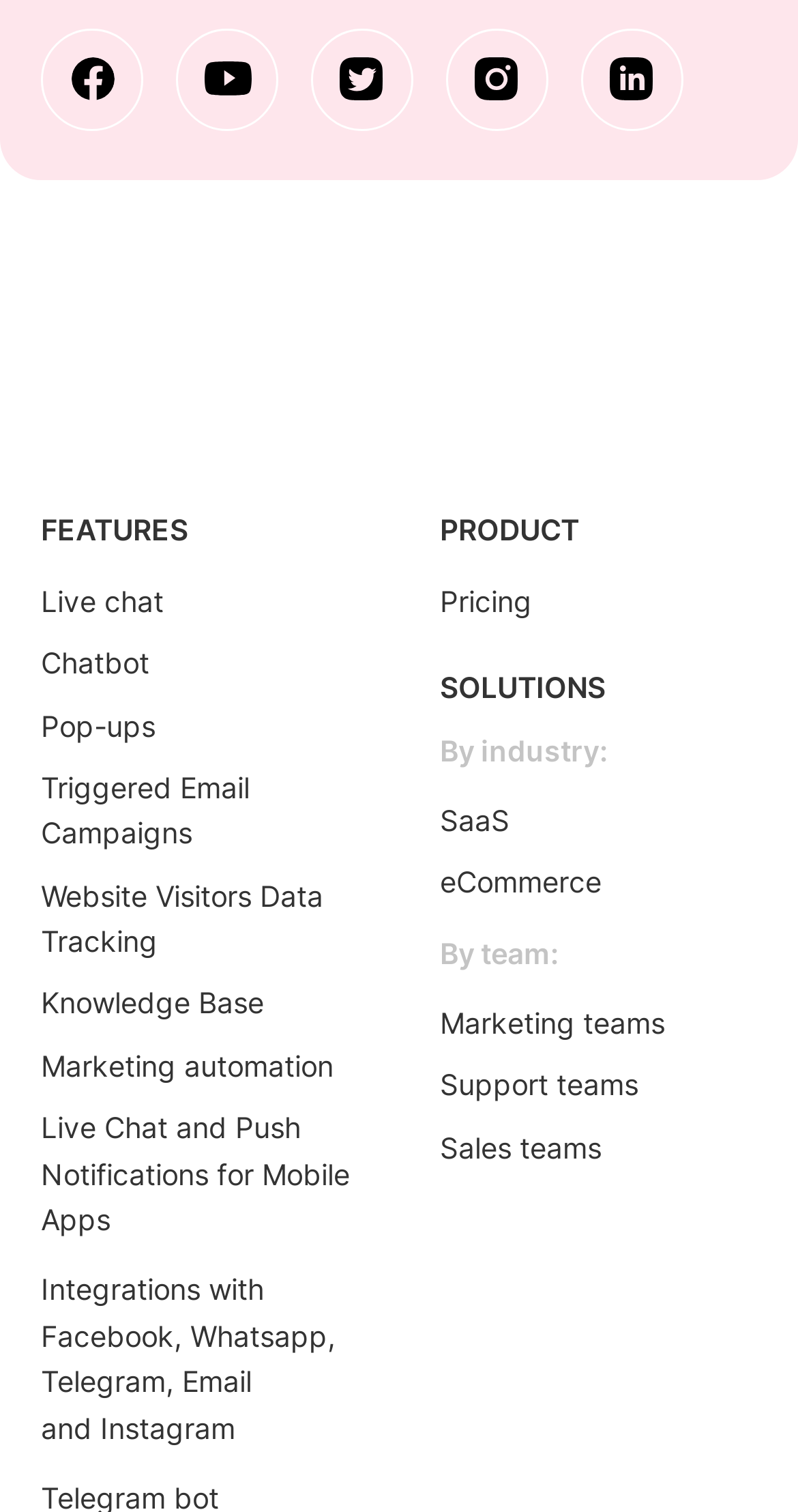Please determine the bounding box coordinates of the area that needs to be clicked to complete this task: 'Open Facebook page'. The coordinates must be four float numbers between 0 and 1, formatted as [left, top, right, bottom].

[0.051, 0.038, 0.179, 0.065]